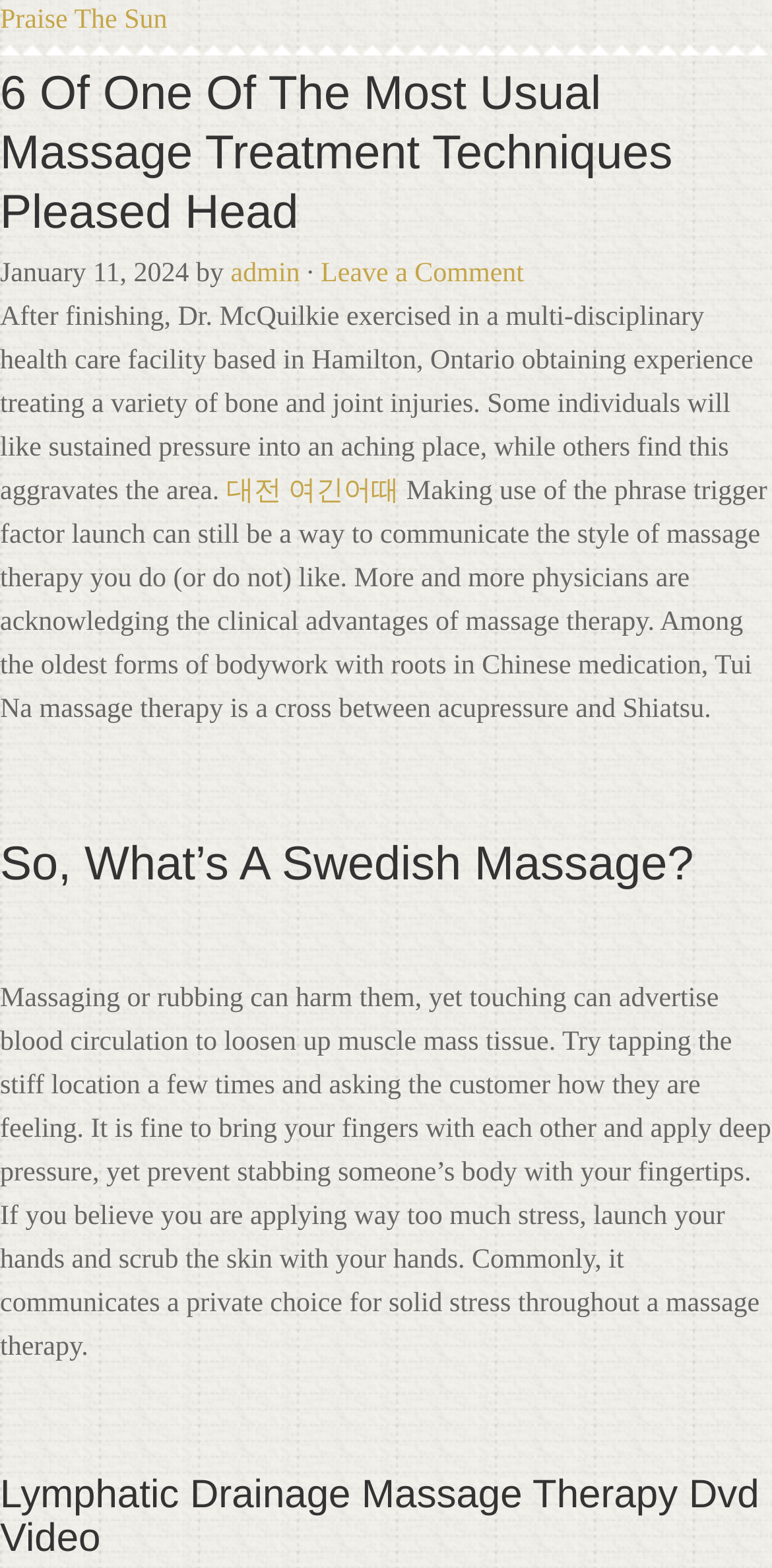Provide a short answer using a single word or phrase for the following question: 
What is the date of the article?

January 11, 2024